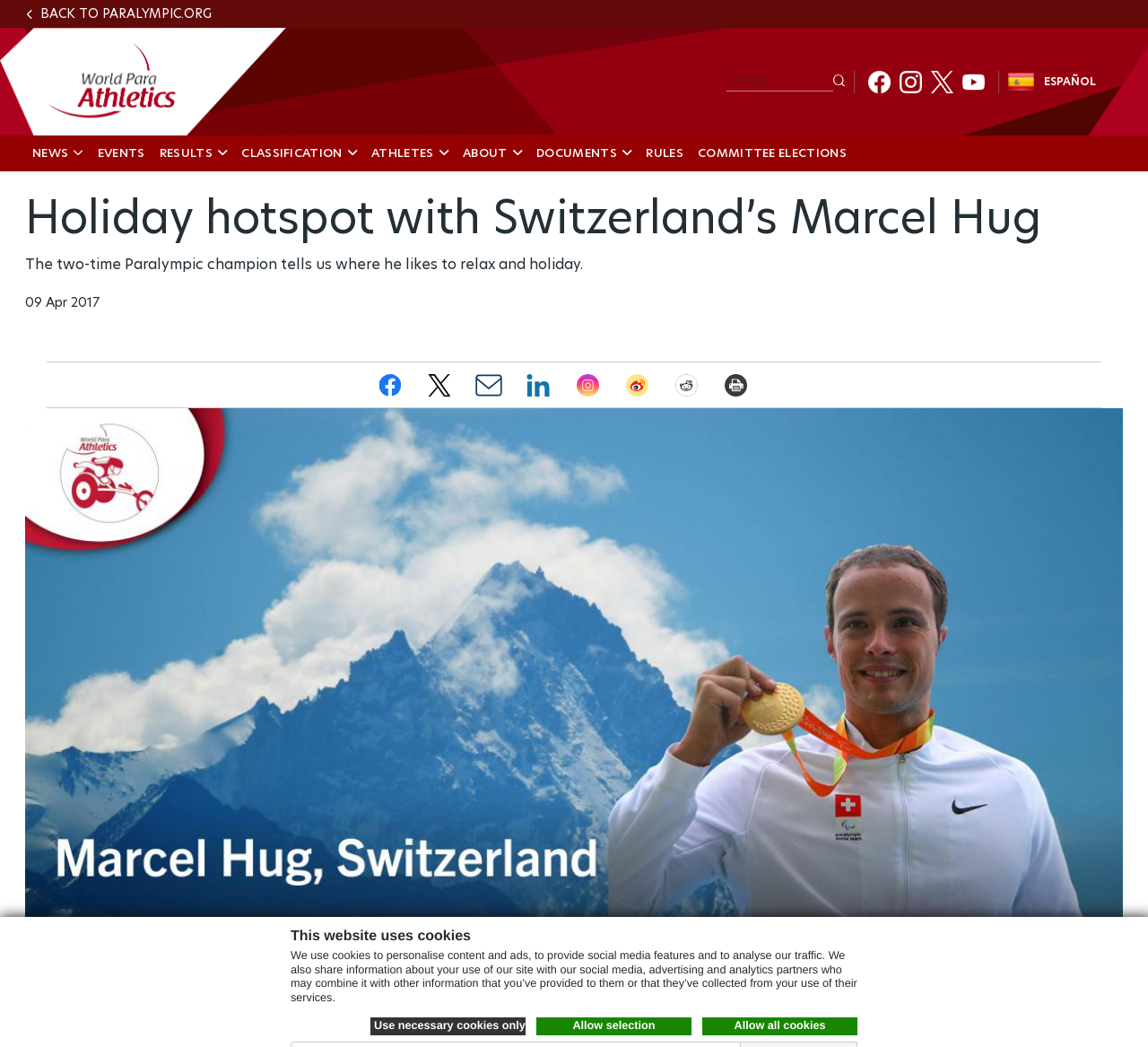Locate the bounding box coordinates of the clickable area to execute the instruction: "Click the 'NEWS' button". Provide the coordinates as four float numbers between 0 and 1, represented as [left, top, right, bottom].

[0.022, 0.129, 0.079, 0.163]